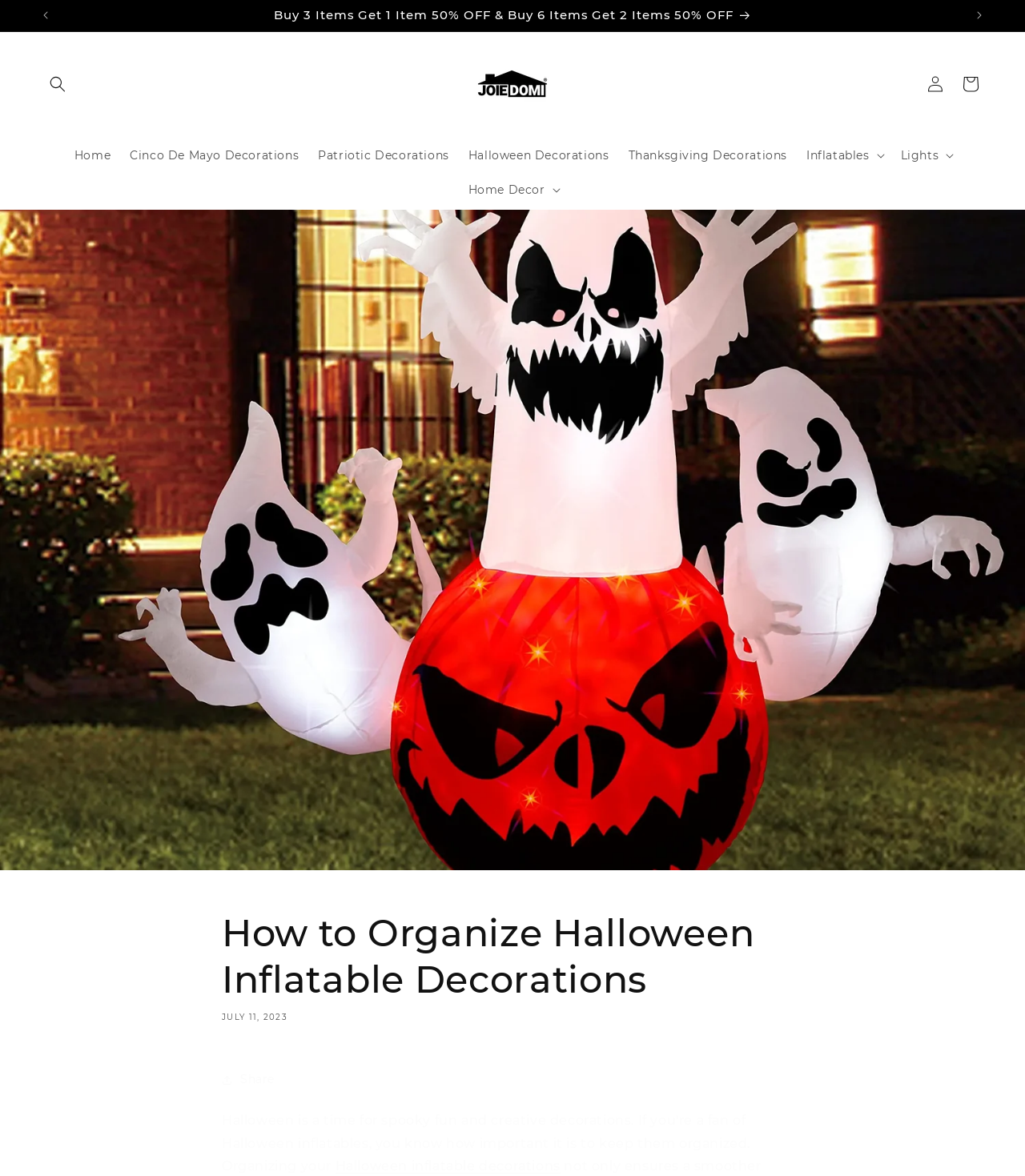Elaborate on the information and visuals displayed on the webpage.

This webpage is about Halloween inflatable decorations, specifically from Joyfy, with a focus on high-quality items at a good price. At the top of the page, there is an announcement bar with a carousel feature, displaying multiple announcements. The first announcement is about a promotion: "Buy 3 Items Get 1 Item 50% OFF & Buy 6 Items Get 2 Items 50% OFF". 

Below the announcement bar, there is a search button and a logo of JOIEDOMI, which is also a link to the homepage. A navigation menu follows, with links to different categories, including Cinco De Mayo Decorations, Patriotic Decorations, Halloween Decorations, and Thanksgiving Decorations. 

On the right side of the navigation menu, there are buttons for Inflatables, Lights, and Home Decor, which are likely dropdown menus. Further to the right, there are links to log in and a cart button with a popup dialog.

The main content of the page is an article titled "How to Organize Halloween Inflatable Decorations", which takes up most of the page. The article has a large image at the top, followed by a header section with the title, a date "JULY 11, 2023", and a share button. Below the header, there is a link to "Halloween inflatable decorations".